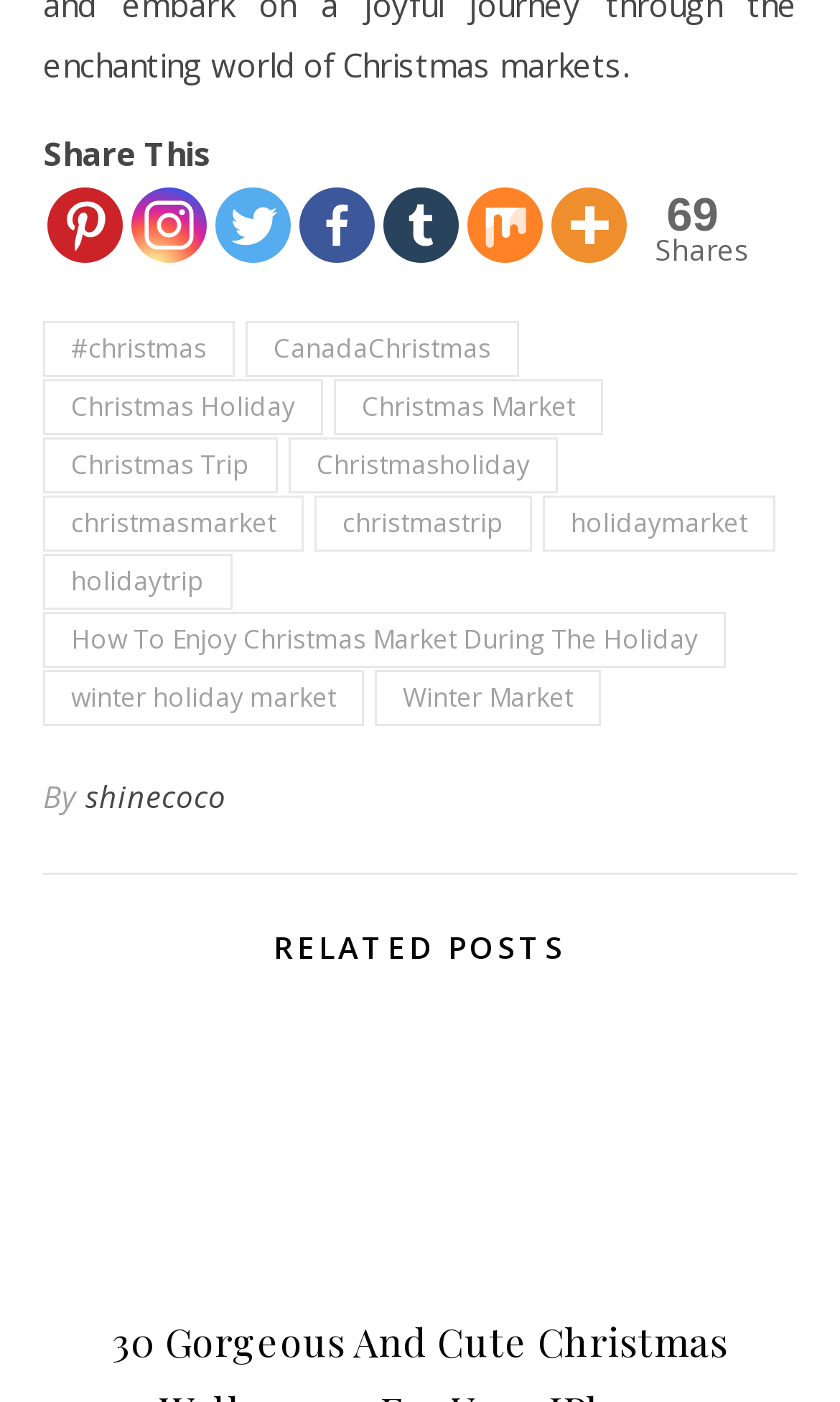What is the author of this content?
Look at the webpage screenshot and answer the question with a detailed explanation.

The webpage credits the author of this content as 'shinecoco', which is mentioned in the footer section.